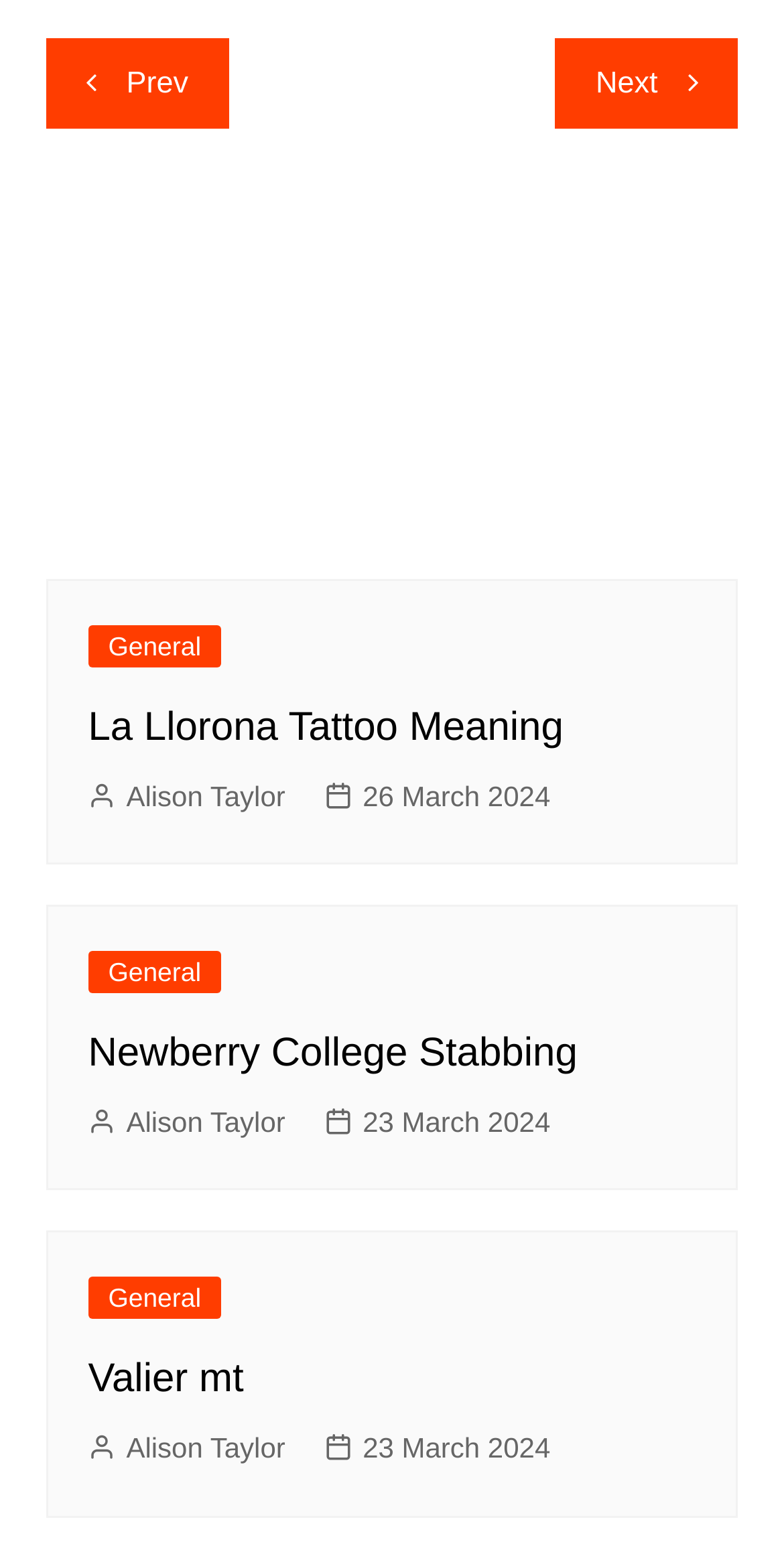Please identify the bounding box coordinates of the element I need to click to follow this instruction: "Go to the 'Valier mt' page".

[0.112, 0.878, 0.311, 0.906]